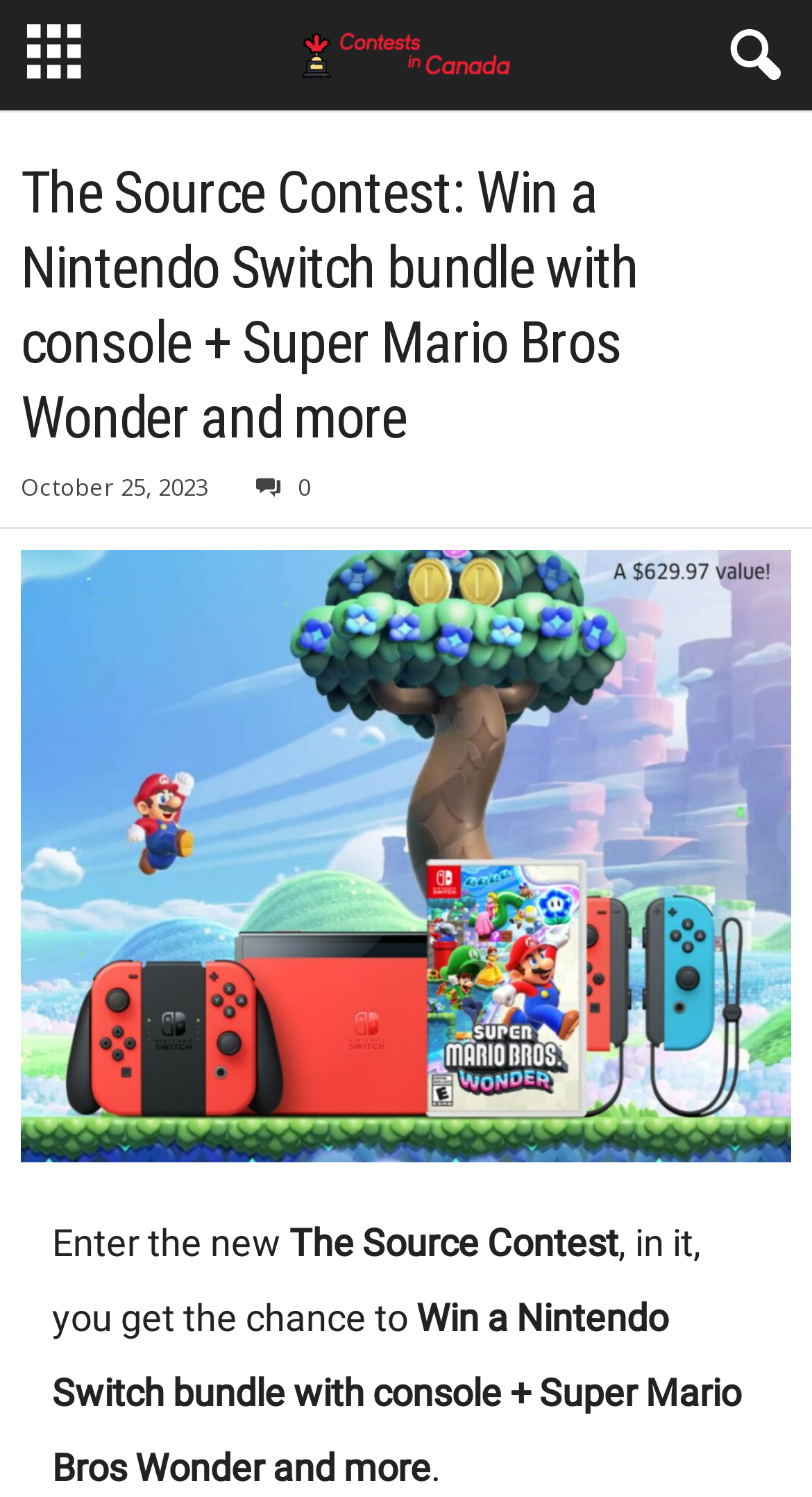What is the theme of the webpage?
Look at the screenshot and respond with a single word or phrase.

Contests in Canada